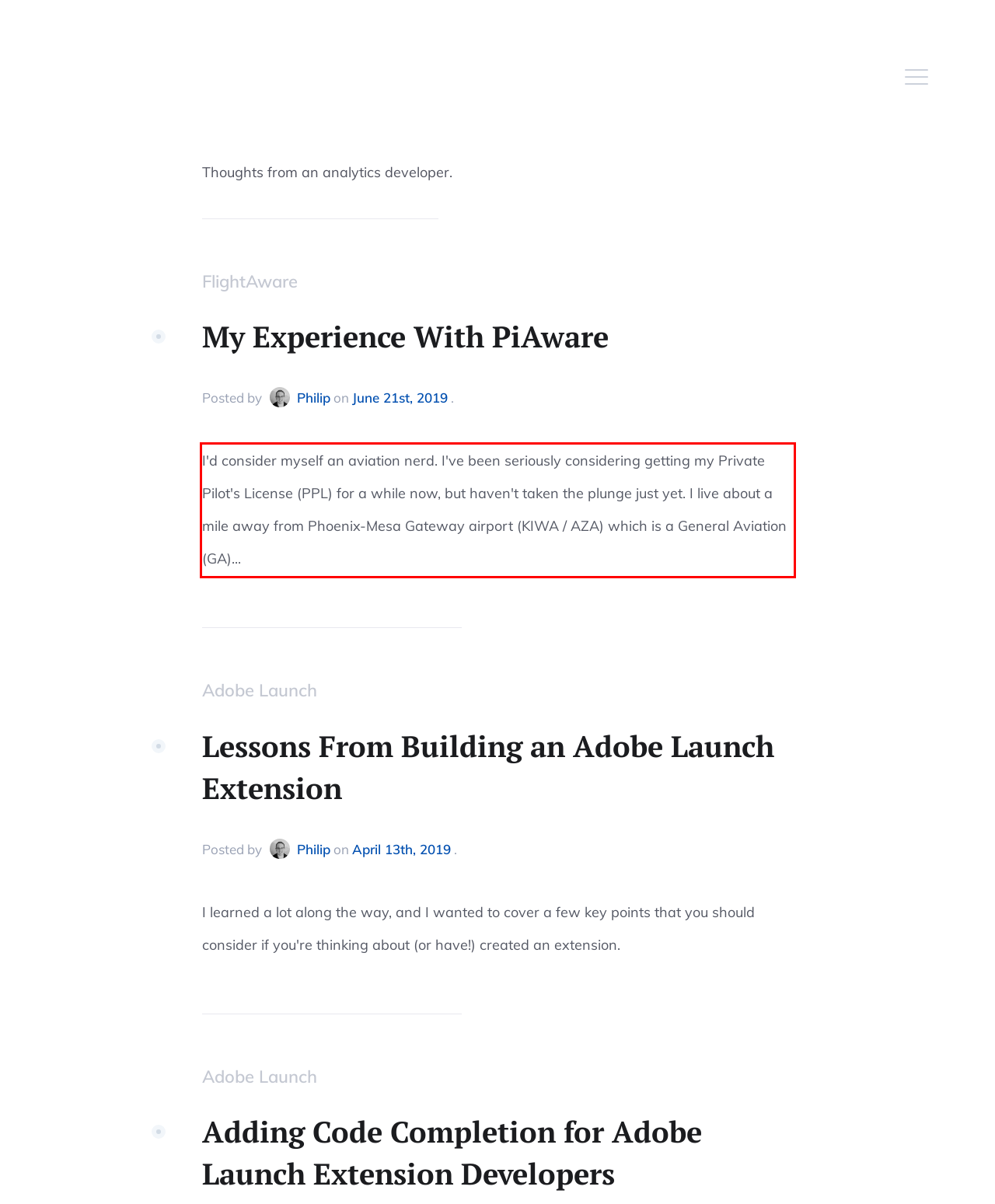Please perform OCR on the text content within the red bounding box that is highlighted in the provided webpage screenshot.

I'd consider myself an aviation nerd. I've been seriously considering getting my Private Pilot's License (PPL) for a while now, but haven't taken the plunge just yet. I live about a mile away from Phoenix-Mesa Gateway airport (KIWA / AZA) which is a General Aviation (GA)...